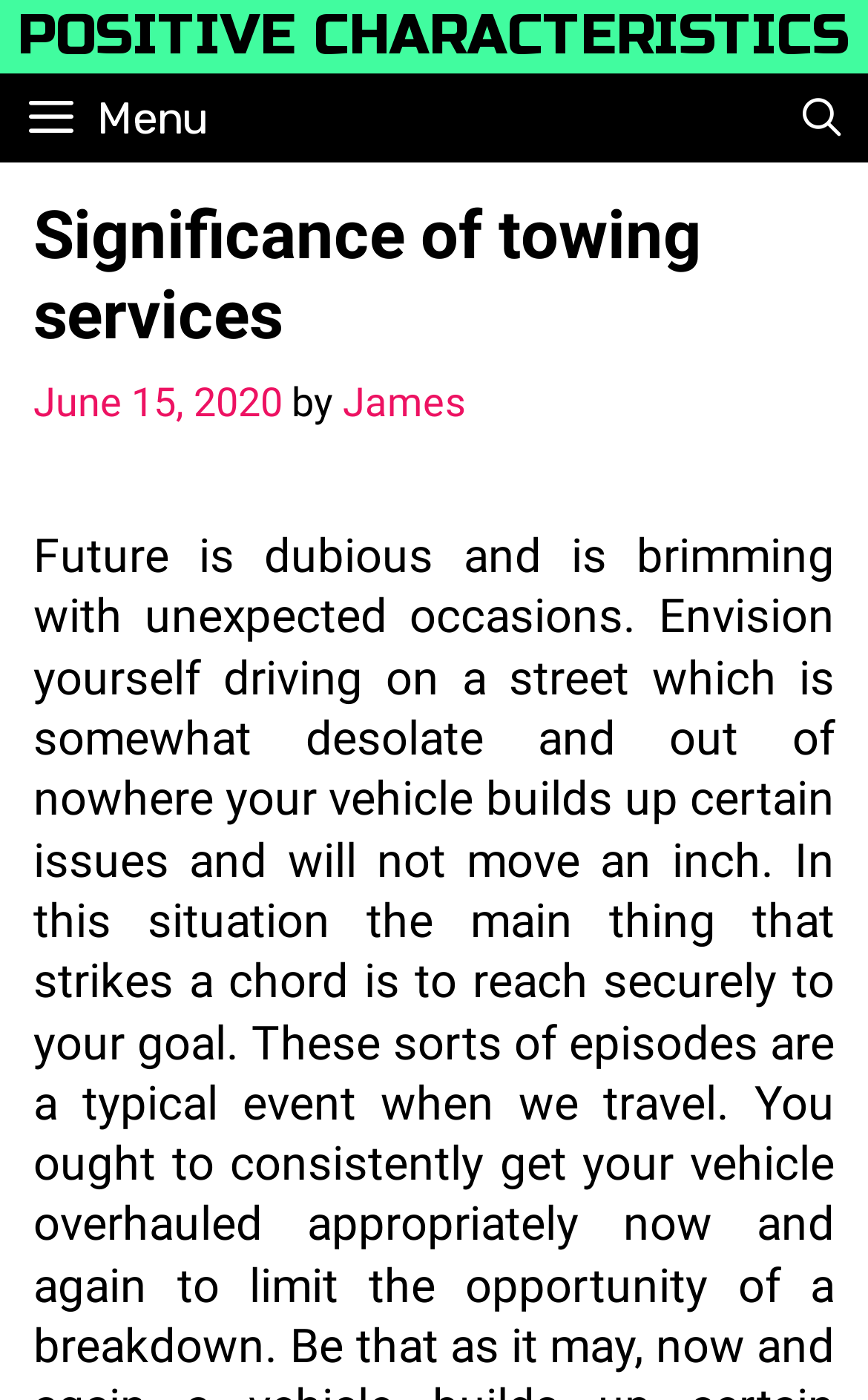What is the text of the first link on the page?
Refer to the image and provide a one-word or short phrase answer.

POSITIVE CHARACTERISTICS